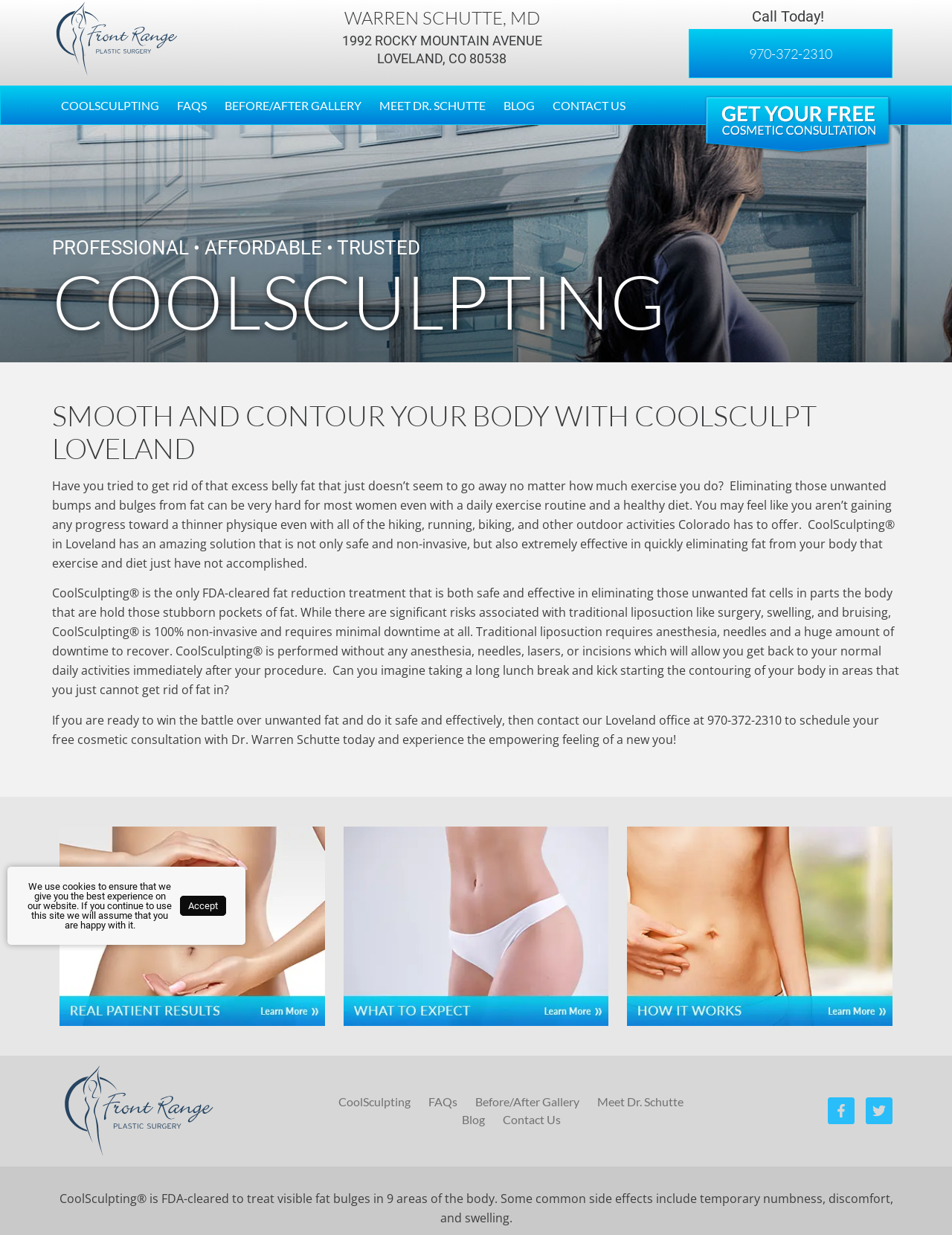Find the bounding box coordinates of the element to click in order to complete the given instruction: "Call the phone number."

[0.723, 0.023, 0.937, 0.063]